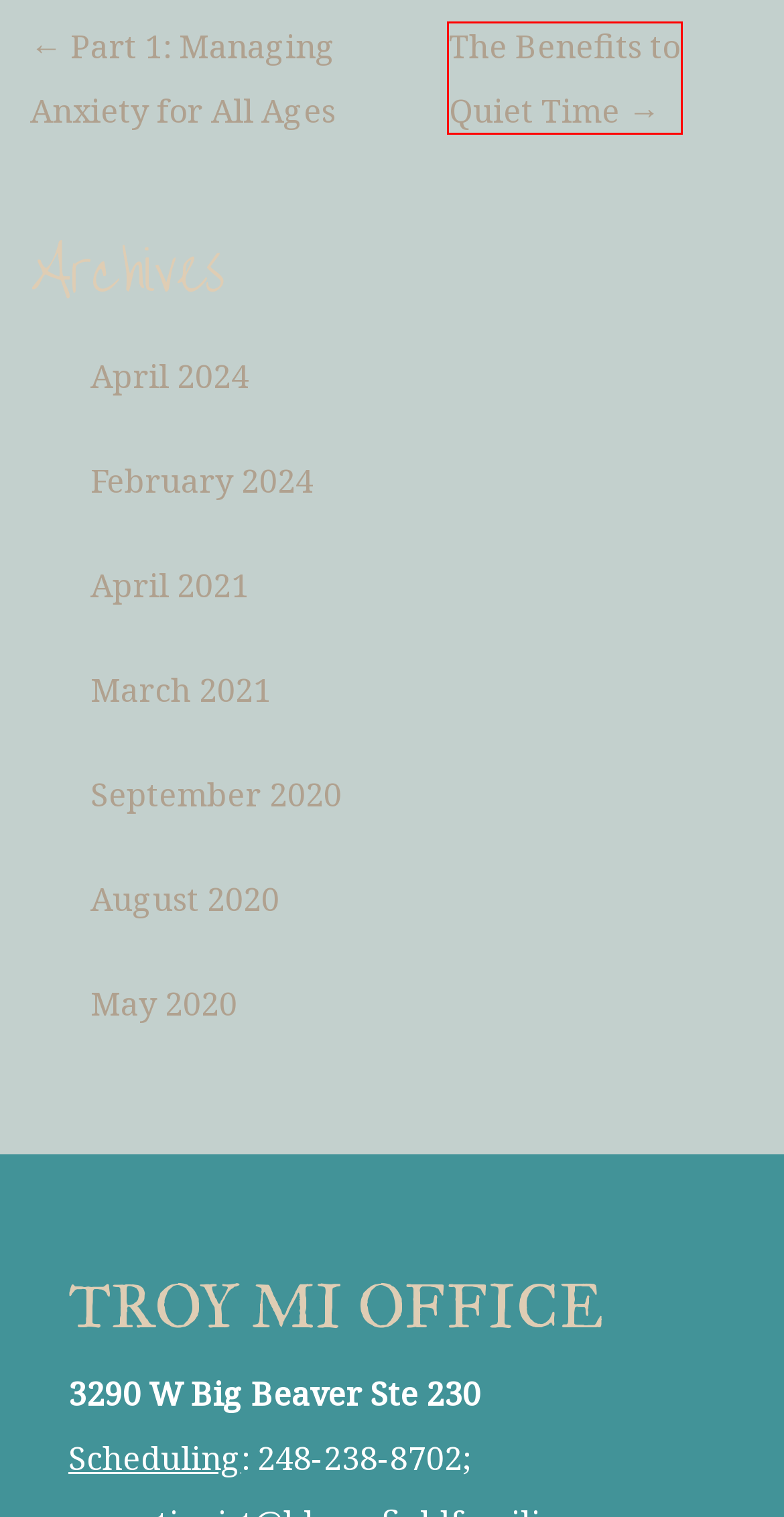Examine the screenshot of a webpage with a red bounding box around a UI element. Select the most accurate webpage description that corresponds to the new page after clicking the highlighted element. Here are the choices:
A. April 2021 | Bloomfield Child & Family Counseling
B. March 2021 | Bloomfield Child & Family Counseling
C. August 2020 | Bloomfield Child & Family Counseling
D. May 2020 | Bloomfield Child & Family Counseling
E. The Benefits to Quiet Time | Bloomfield Child & Family Counseling
F. Part 1: Managing Anxiety for All Ages | Bloomfield Child & Family Counseling
G. February 2024 | Bloomfield Child & Family Counseling
H. September 2020 | Bloomfield Child & Family Counseling

E